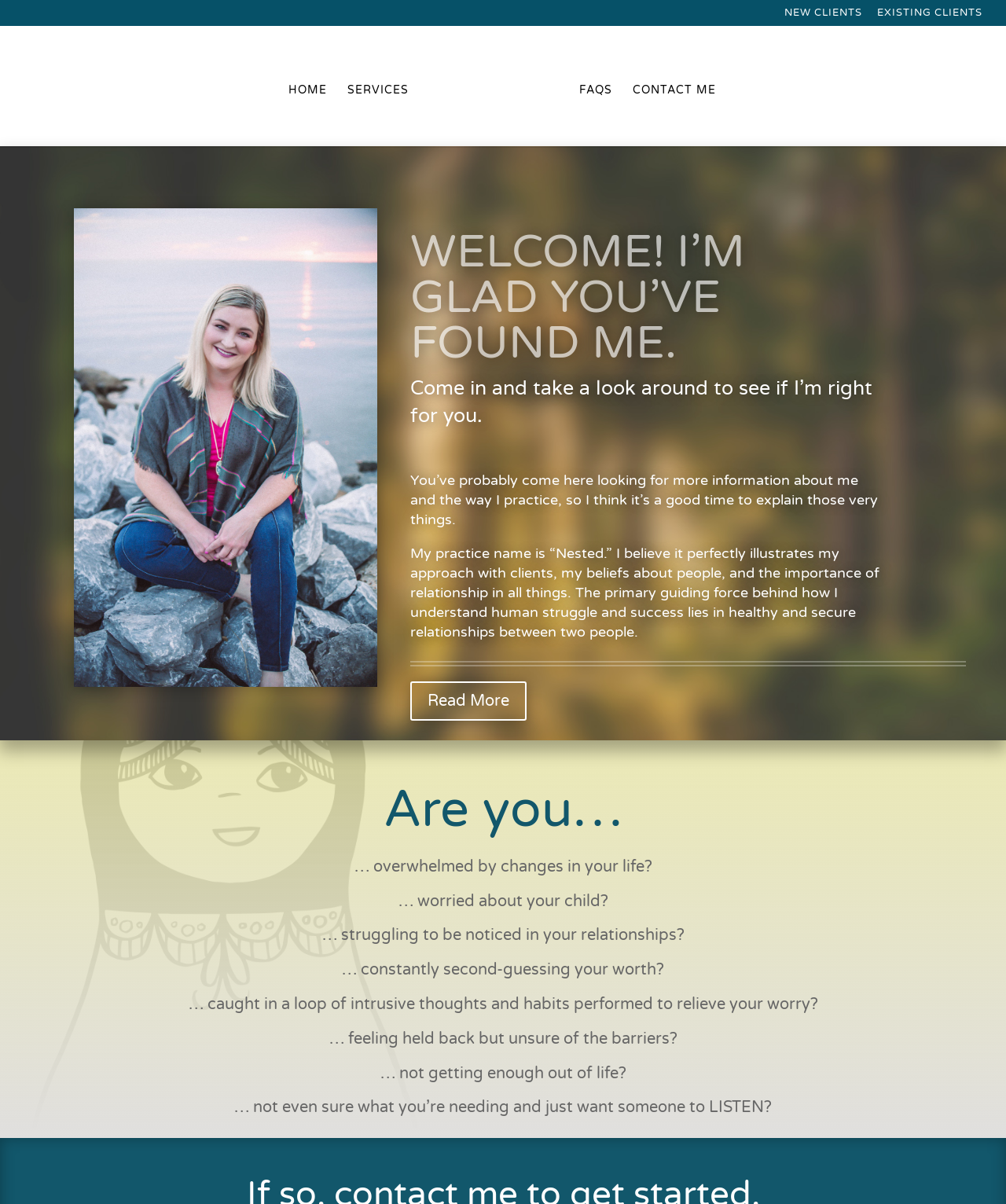Locate the bounding box coordinates of the element that should be clicked to fulfill the instruction: "Contact the therapist".

[0.629, 0.07, 0.711, 0.122]